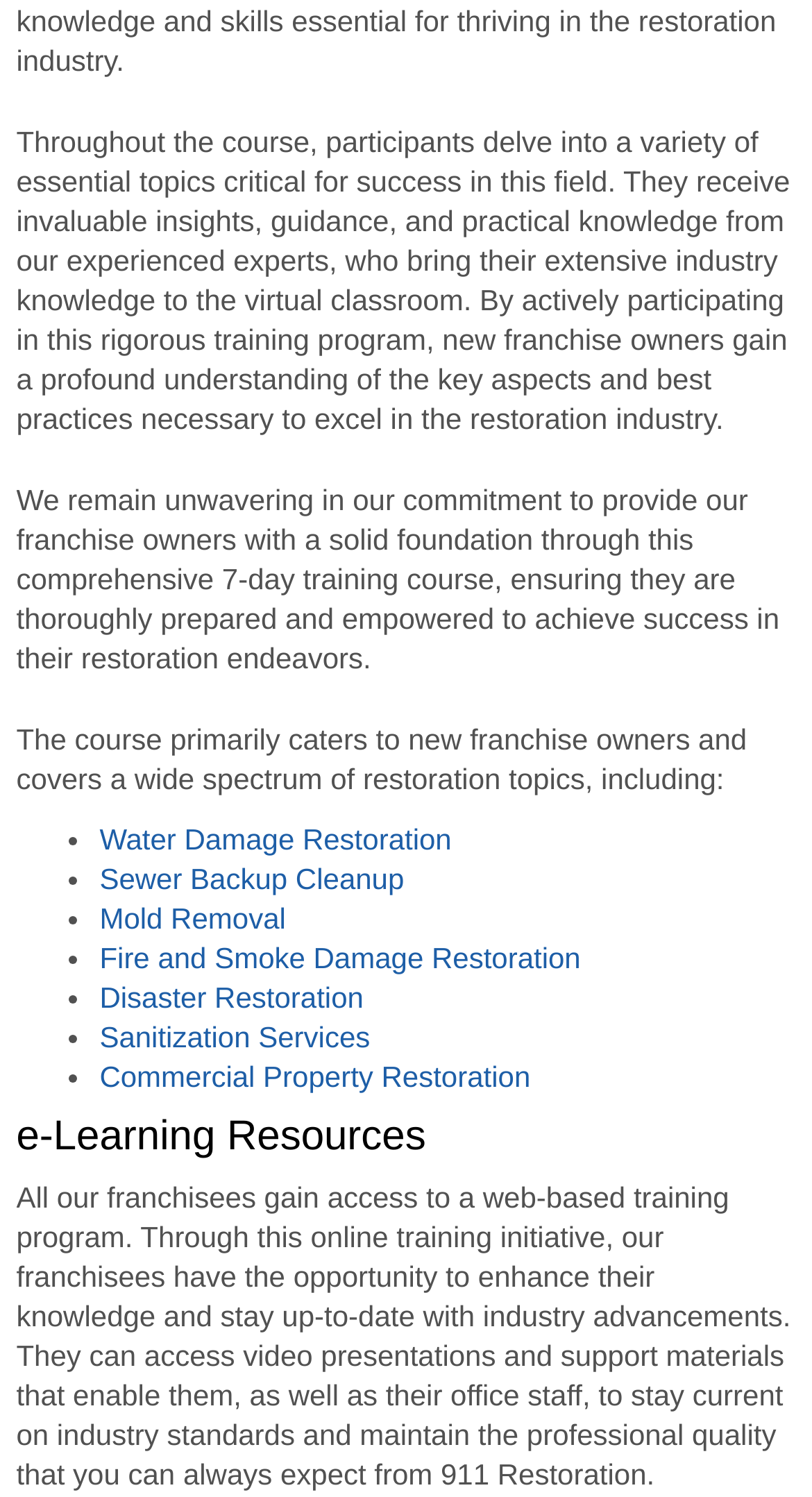Find and indicate the bounding box coordinates of the region you should select to follow the given instruction: "Visit the WordPress website".

None